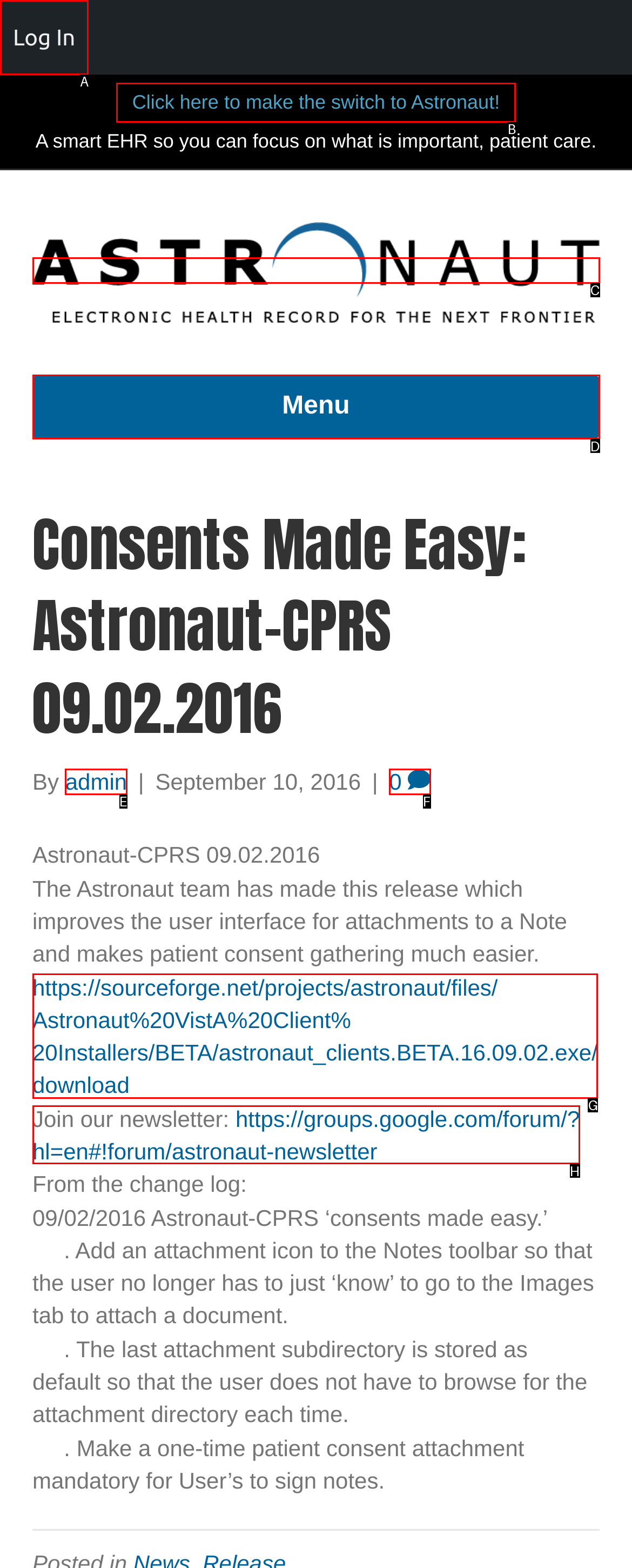Determine which HTML element I should select to execute the task: Click here to make the switch to Astronaut!
Reply with the corresponding option's letter from the given choices directly.

B